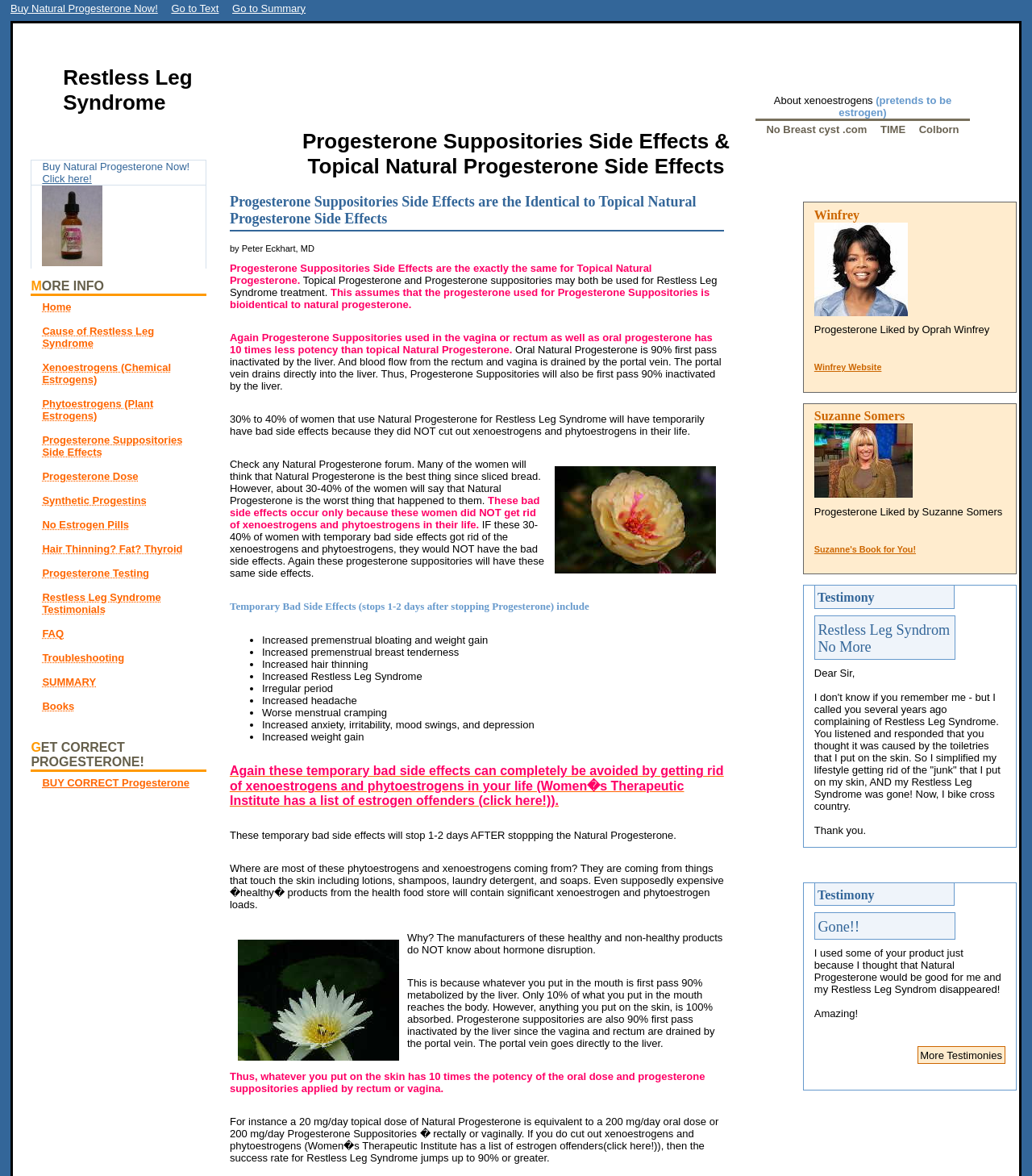Locate the bounding box coordinates of the element you need to click to accomplish the task described by this instruction: "Check 'More Testimonies'".

[0.889, 0.89, 0.974, 0.905]